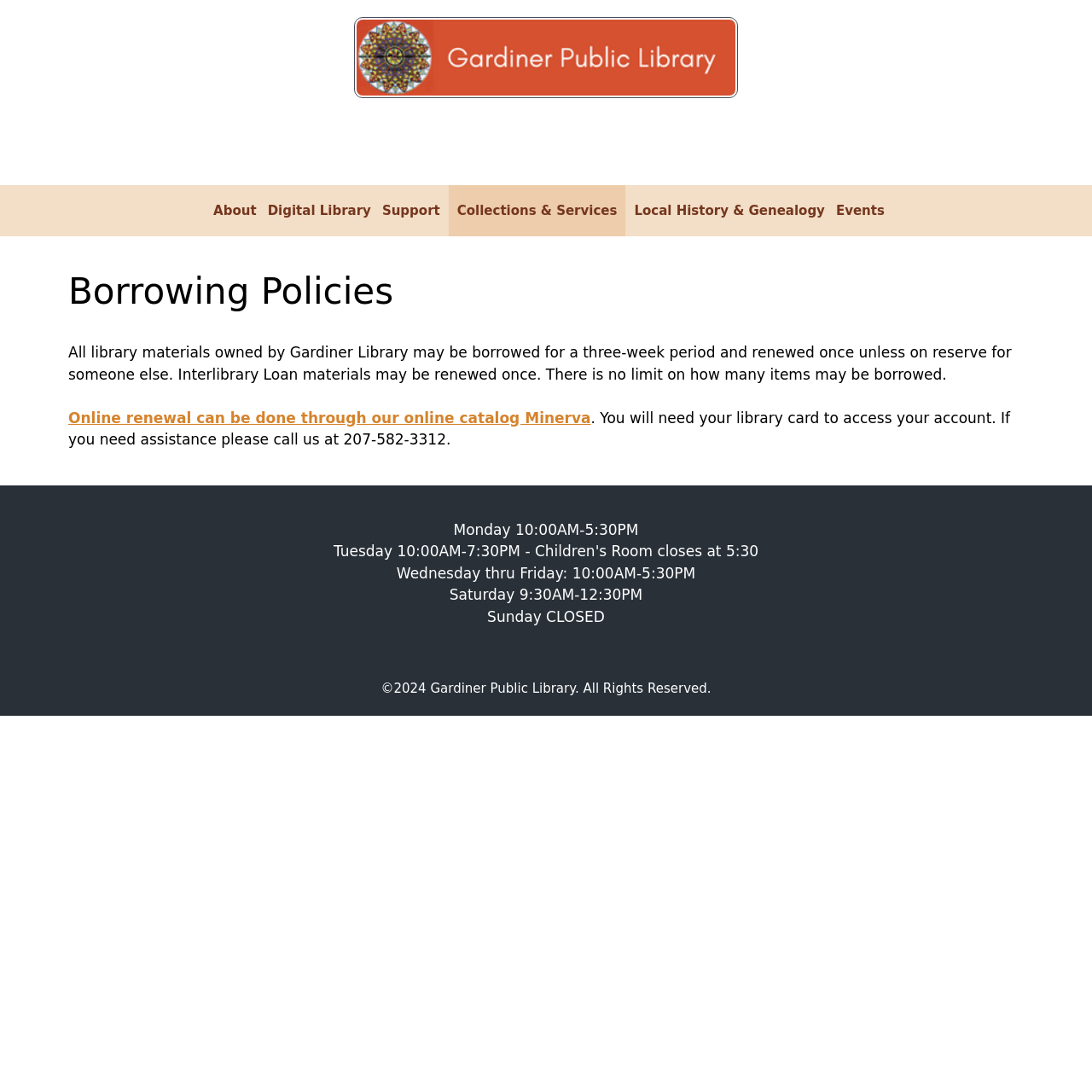What are the library's hours on Saturday?
Using the image, elaborate on the answer with as much detail as possible.

The webpage displays the library's hours of operation, including Saturday, which is listed as 'Saturday 9:30AM-12:30PM'.